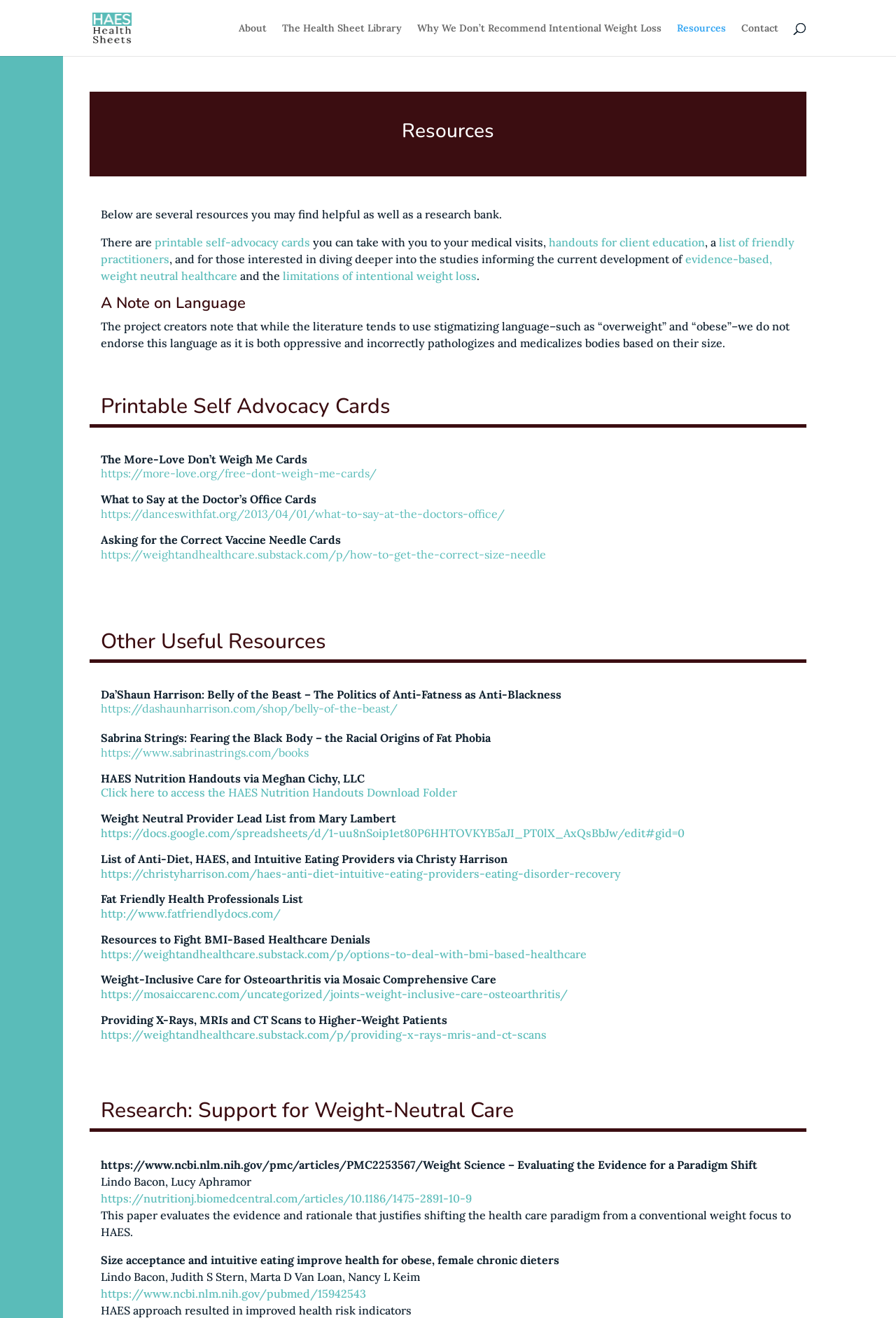Please indicate the bounding box coordinates of the element's region to be clicked to achieve the instruction: "Search for resources". Provide the coordinates as four float numbers between 0 and 1, i.e., [left, top, right, bottom].

[0.1, 0.0, 0.9, 0.001]